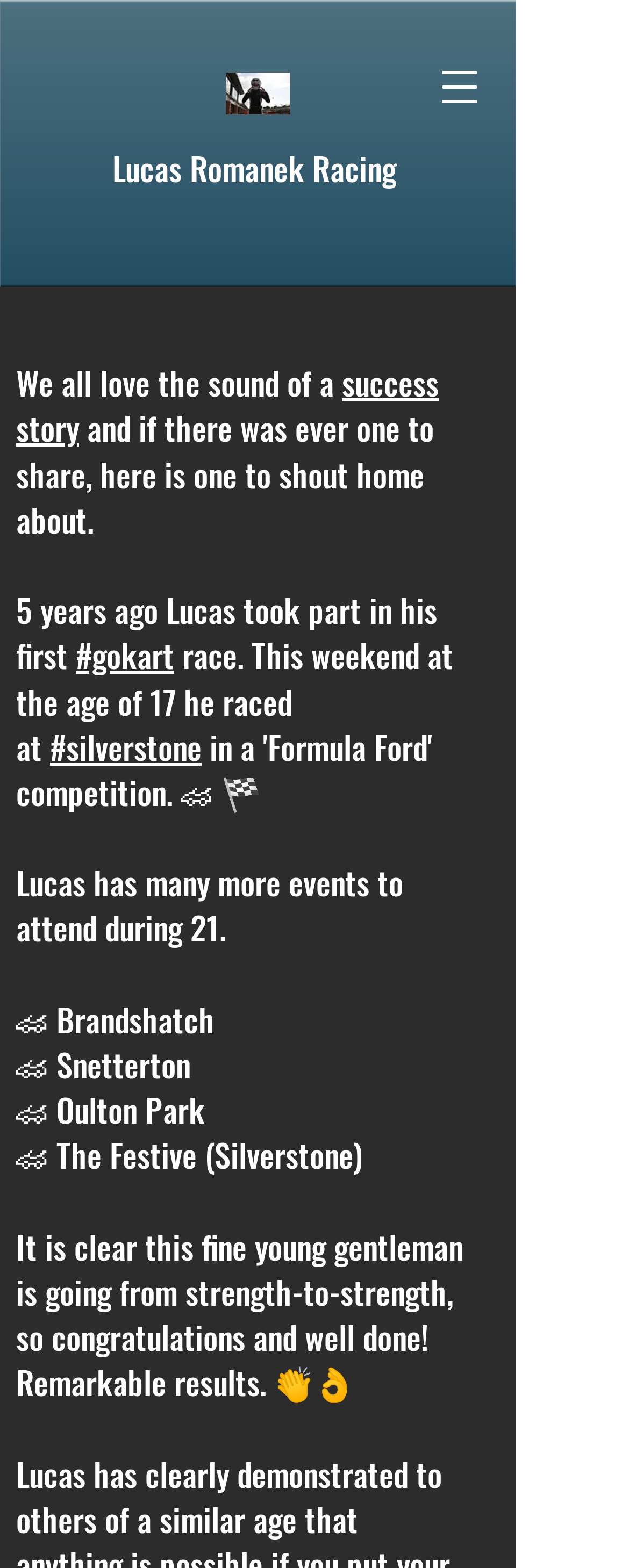Identify the bounding box coordinates for the UI element described as follows: Service and After Sales. Use the format (top-left x, top-left y, bottom-right x, bottom-right y) and ensure all values are floating point numbers between 0 and 1.

None